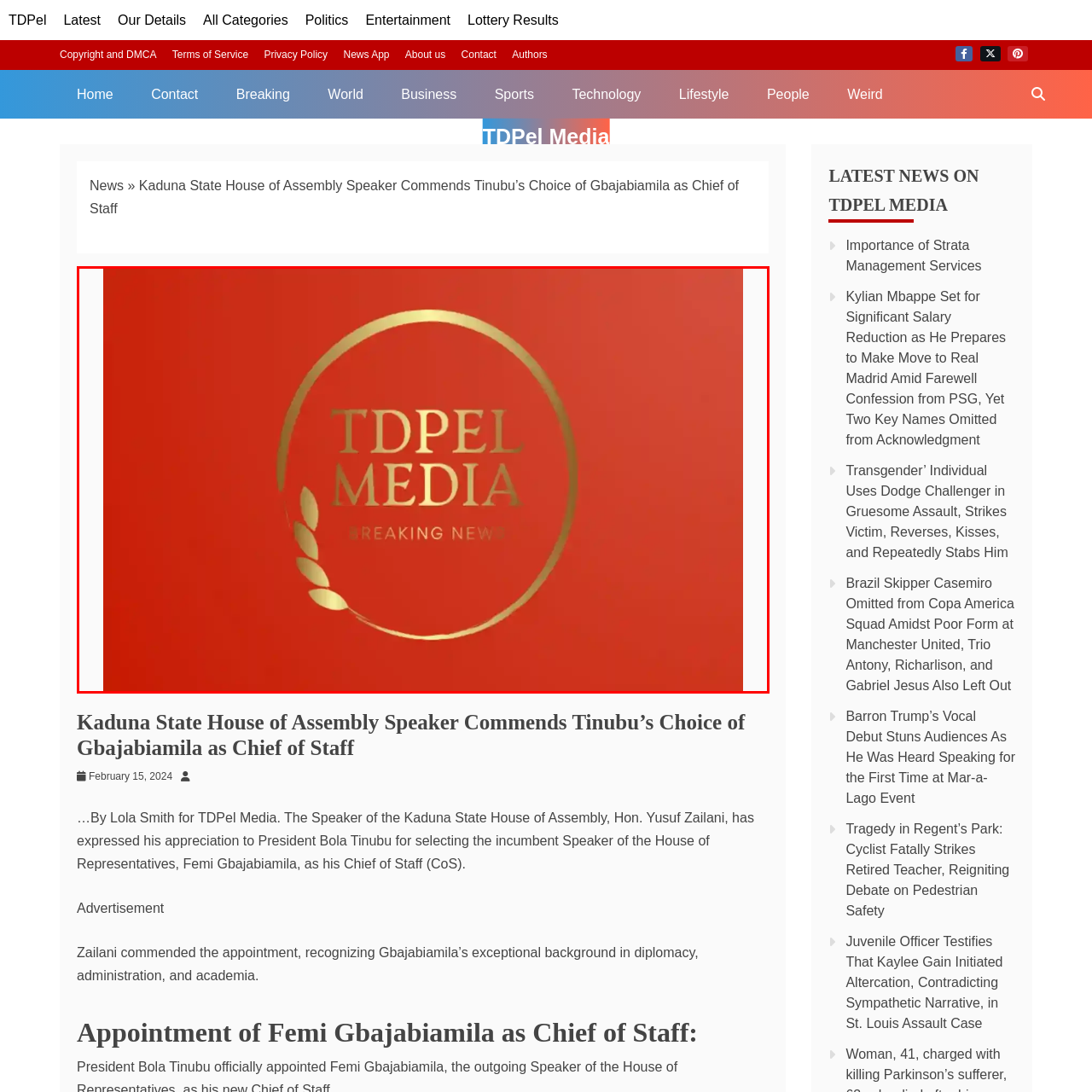Compose a thorough description of the image encased in the red perimeter.

The image features the logo of TDPel Media, prominently displayed against a vivid red background. The design includes elegant gold lettering for "TDPel MEDIA" at the center, underscored by the phrase "BREAKING NEWS," which emphasizes the urgency and significance of the information provided by the outlet. The logo is adorned with a stylized leaf element, contributing to its sophisticated appearance. This branding encapsulates TDPel Media's commitment to delivering timely news and updates in a visually striking format.